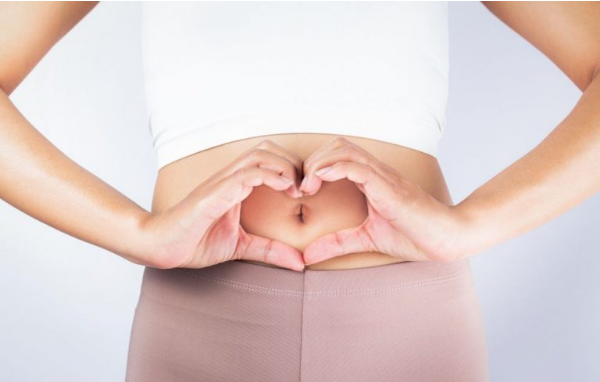Generate an in-depth description of the image you see.

The image depicts a person forming a heart shape with their hands over their abdomen, symbolizing the importance of gut health. The subtle yet expressive gesture conveys a message of care and attention to digestive wellness. This visual aligns with the topic of prebiotics, which play a vital role in maintaining healthy gut flora and promoting the proliferation of beneficial bacteria. Prebiotics can be found in various foods, including onions, garlic, seaweed, oats, flaxseed, wheat bran, and chicory root, emphasizing the connection between diet and digestive health. The image effectively encapsulates the theme of nurturing one's gut, highlighting the significance of healthy choices for overall well-being.